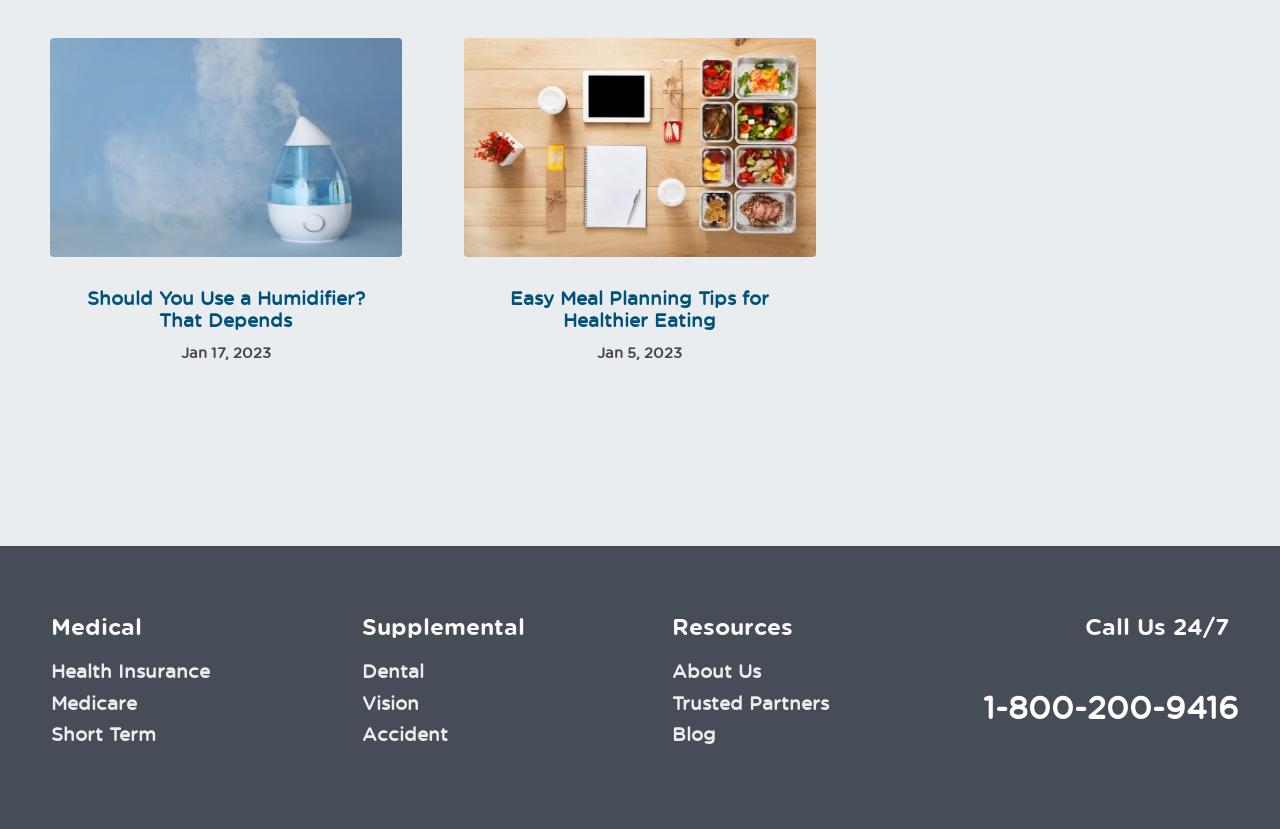Please identify the bounding box coordinates for the region that you need to click to follow this instruction: "Plan meals for healthier eating".

[0.363, 0.046, 0.637, 0.31]